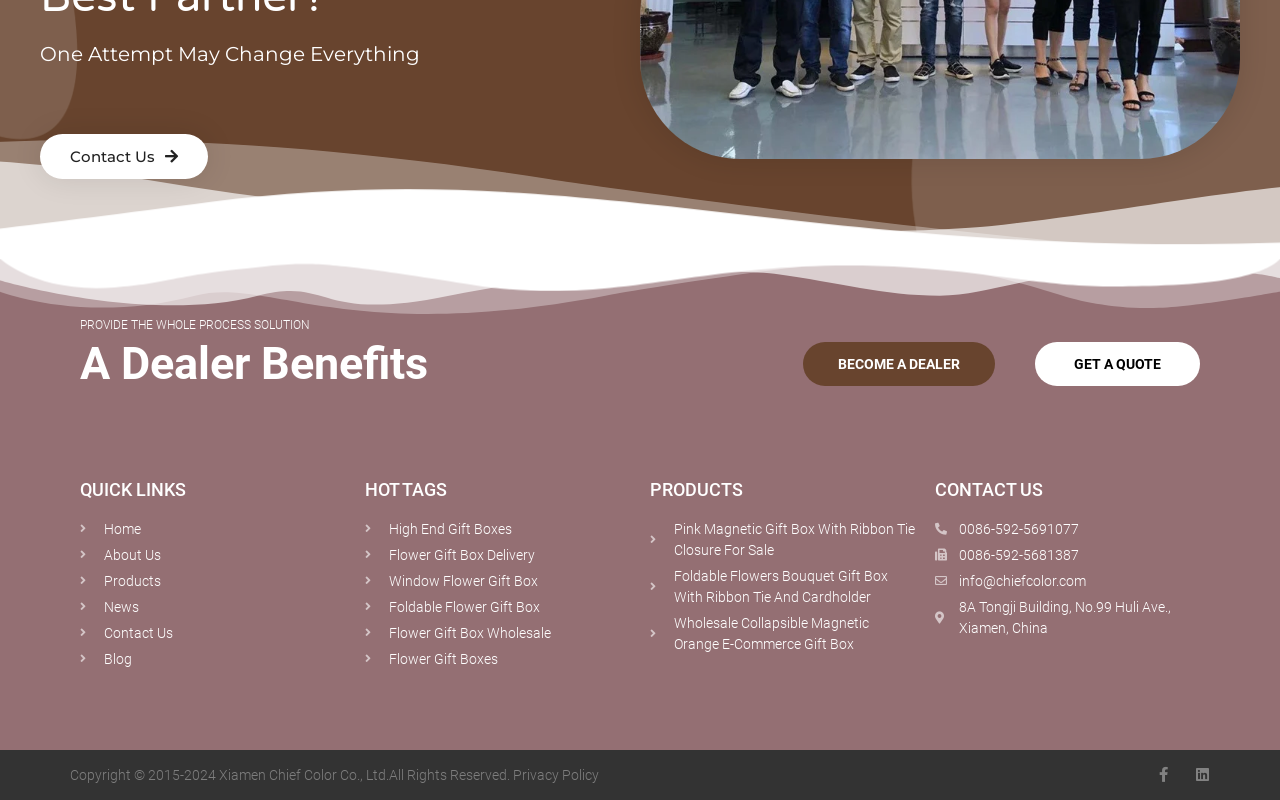What is the company's email address?
Using the screenshot, give a one-word or short phrase answer.

info@chiefcolor.com